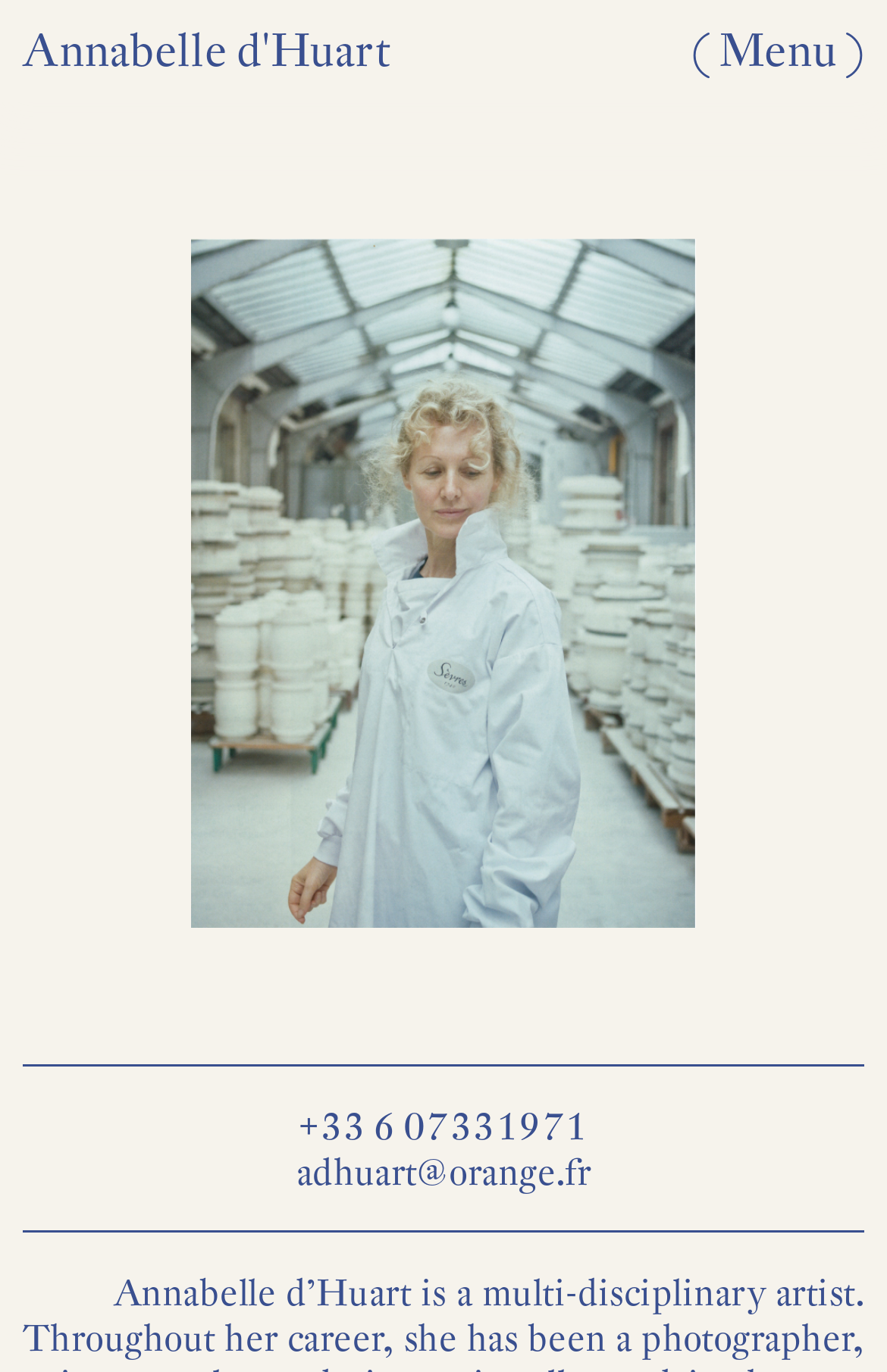Locate the bounding box coordinates for the element described below: "Annabelle d'Huart". The coordinates must be four float values between 0 and 1, formatted as [left, top, right, bottom].

[0.026, 0.017, 0.441, 0.056]